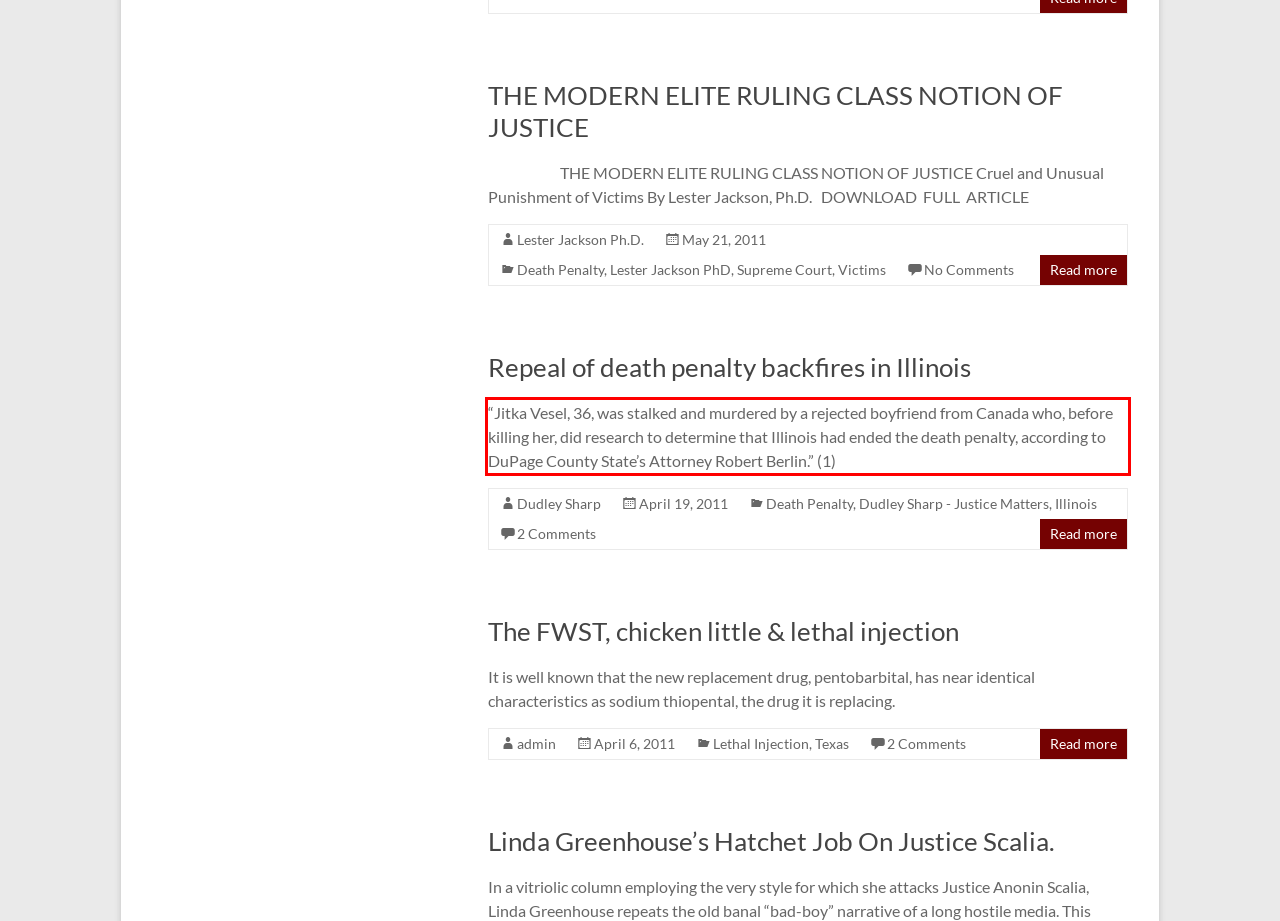You have a screenshot of a webpage with a red bounding box. Identify and extract the text content located inside the red bounding box.

“Jitka Vesel, 36, was stalked and murdered by a rejected boyfriend from Canada who, before killing her, did research to determine that Illinois had ended the death penalty, according to DuPage County State’s Attorney Robert Berlin.” (1)